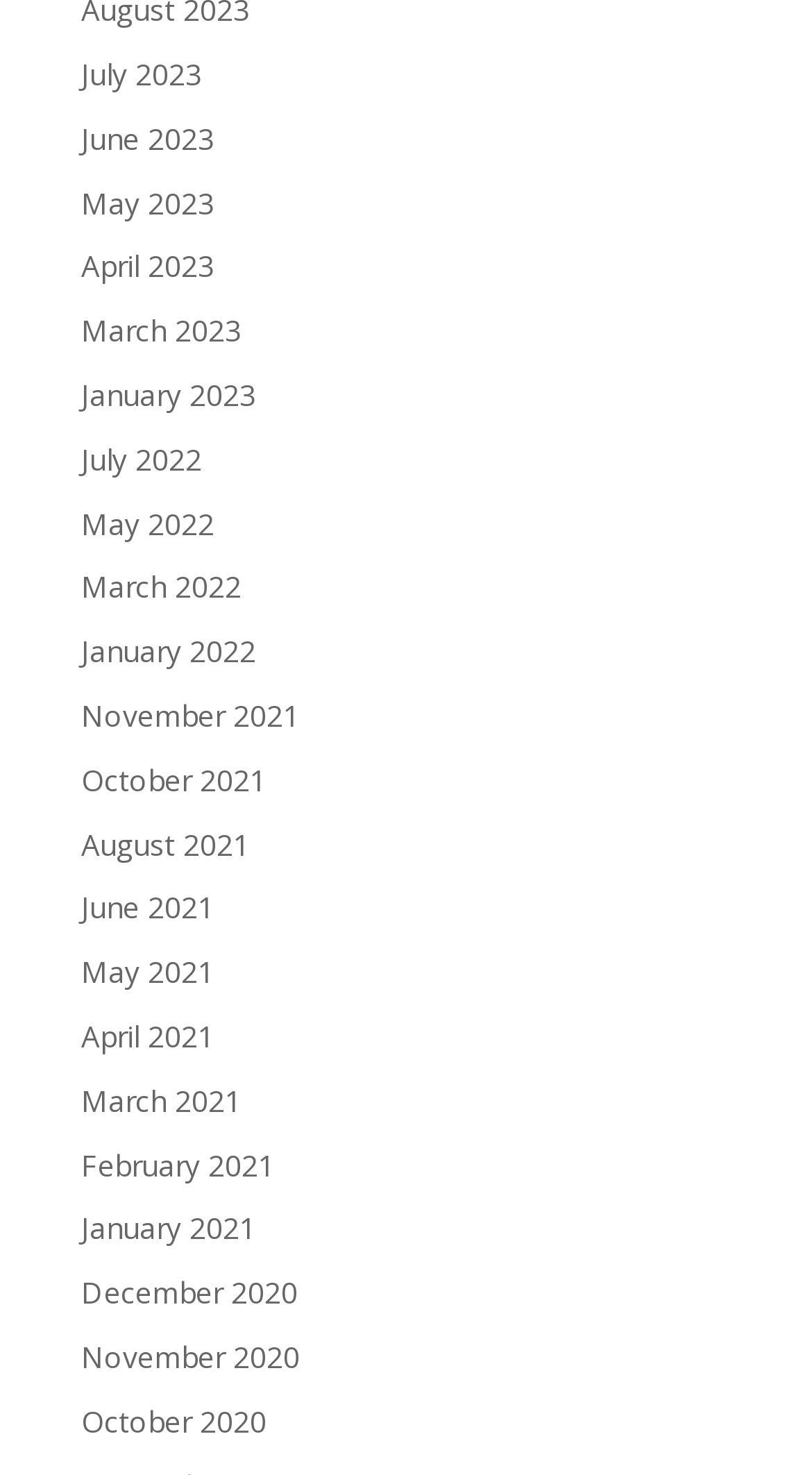Identify the bounding box coordinates necessary to click and complete the given instruction: "browse March 2022".

[0.1, 0.385, 0.297, 0.411]